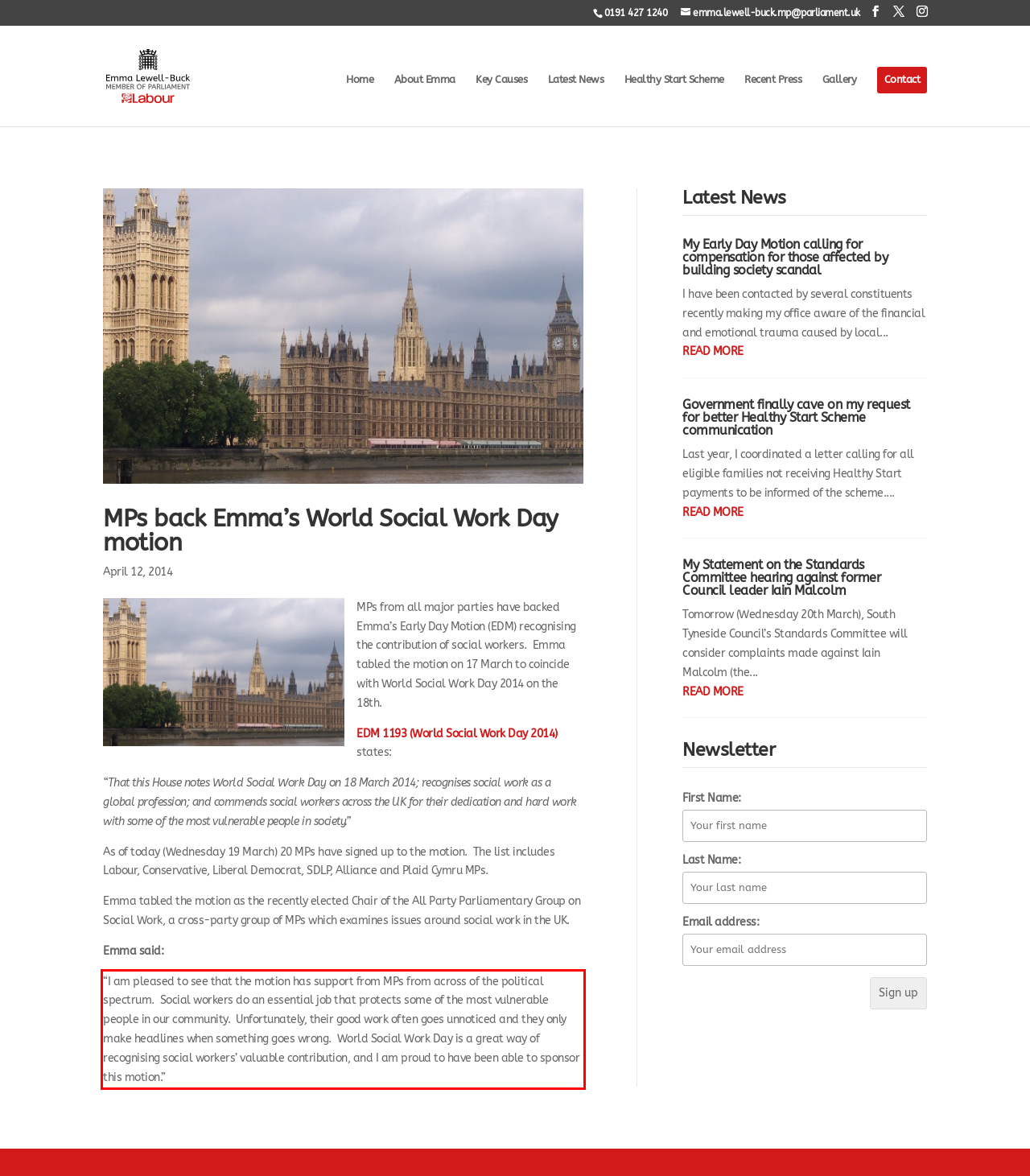Given a screenshot of a webpage, locate the red bounding box and extract the text it encloses.

“I am pleased to see that the motion has support from MPs from across of the political spectrum. Social workers do an essential job that protects some of the most vulnerable people in our community. Unfortunately, their good work often goes unnoticed and they only make headlines when something goes wrong. World Social Work Day is a great way of recognising social workers’ valuable contribution, and I am proud to have been able to sponsor this motion.”